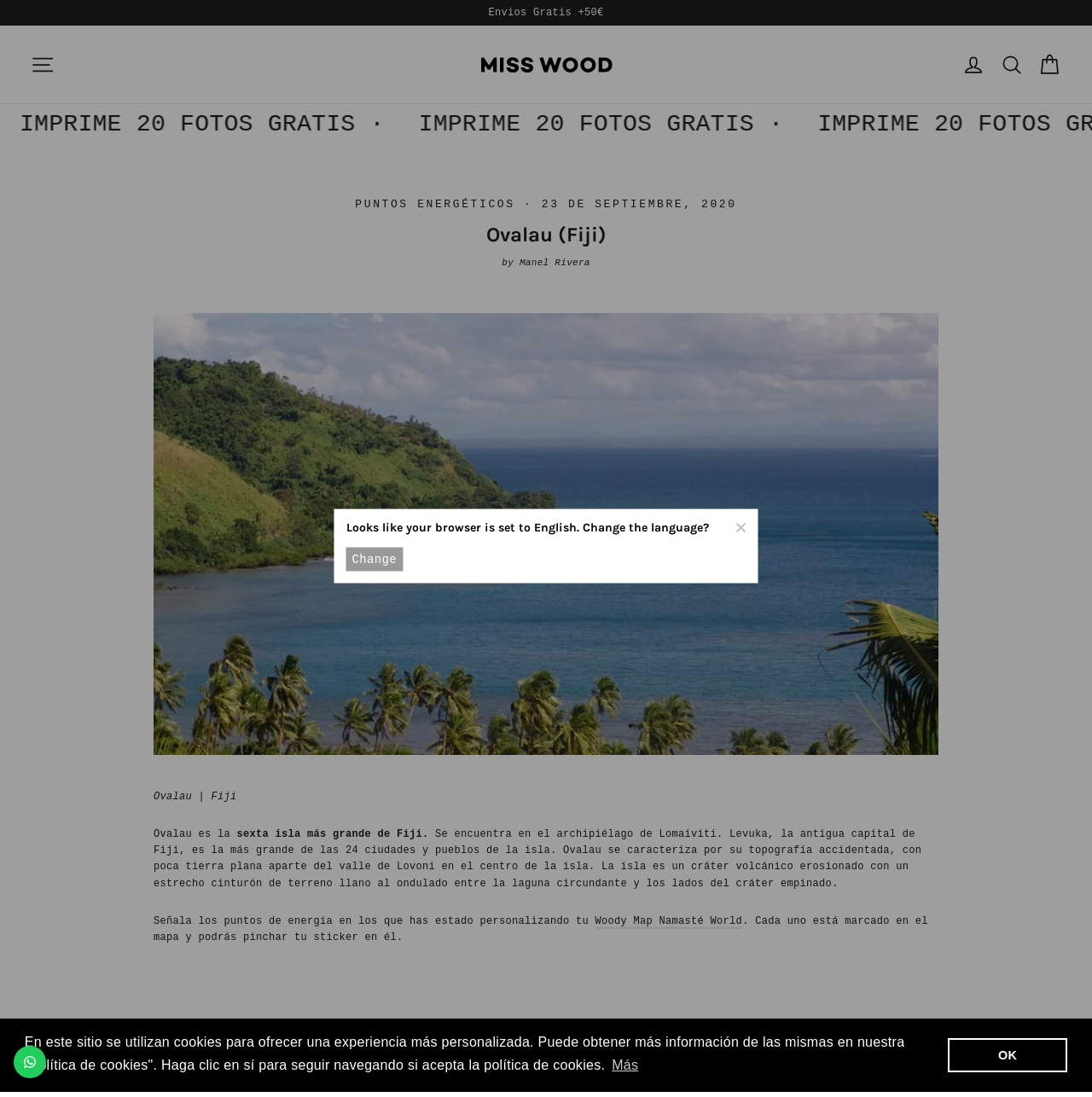Locate the UI element that matches the description Woody Map Namasté World in the webpage screenshot. Return the bounding box coordinates in the format (top-left x, top-left y, bottom-right x, bottom-right y), with values ranging from 0 to 1.

[0.545, 0.834, 0.68, 0.847]